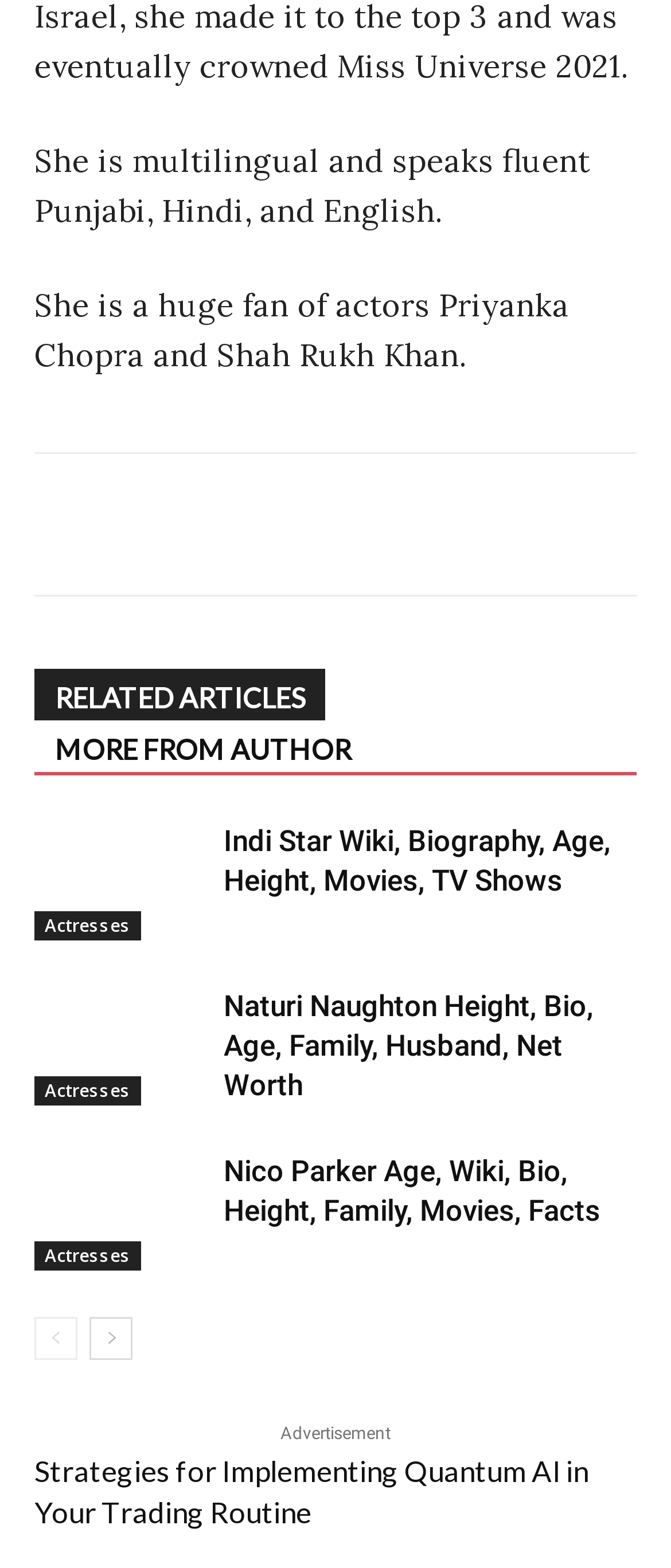What is the language spoken by Indi Star?
Please provide a comprehensive answer based on the contents of the image.

According to the text, Indi Star is multilingual and speaks fluent Punjabi, Hindi, and English.